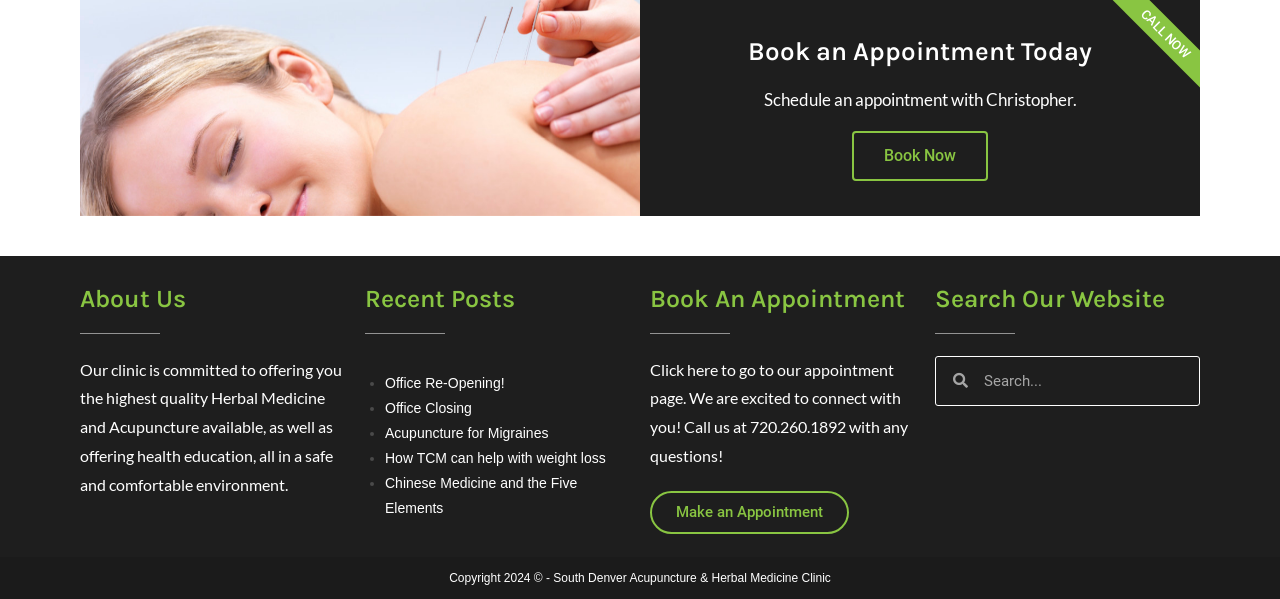Please give the bounding box coordinates of the area that should be clicked to fulfill the following instruction: "Make an appointment". The coordinates should be in the format of four float numbers from 0 to 1, i.e., [left, top, right, bottom].

[0.508, 0.819, 0.663, 0.891]